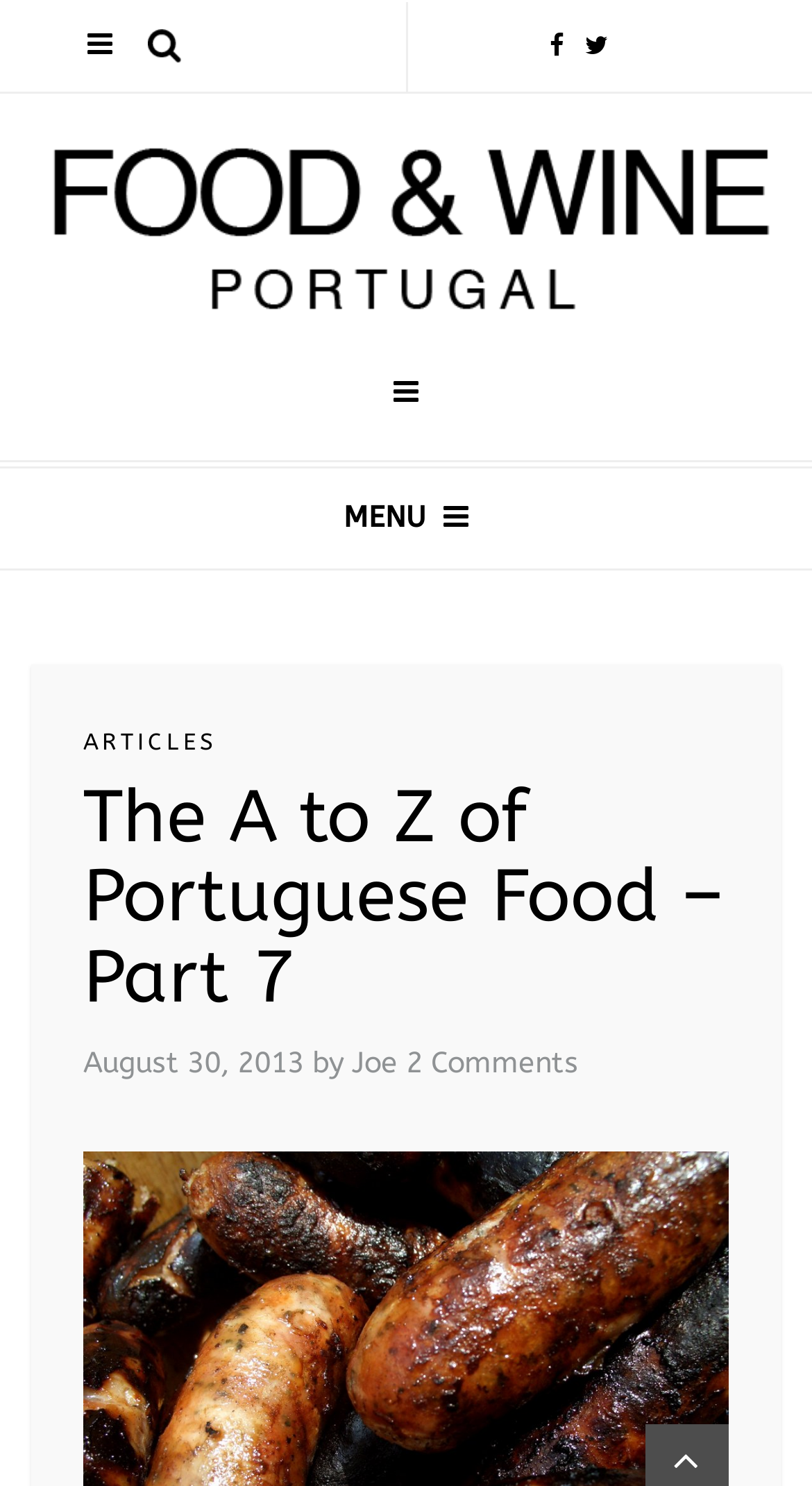Please give a succinct answer to the question in one word or phrase:
What is the name of the website?

Portugal Wine & Food